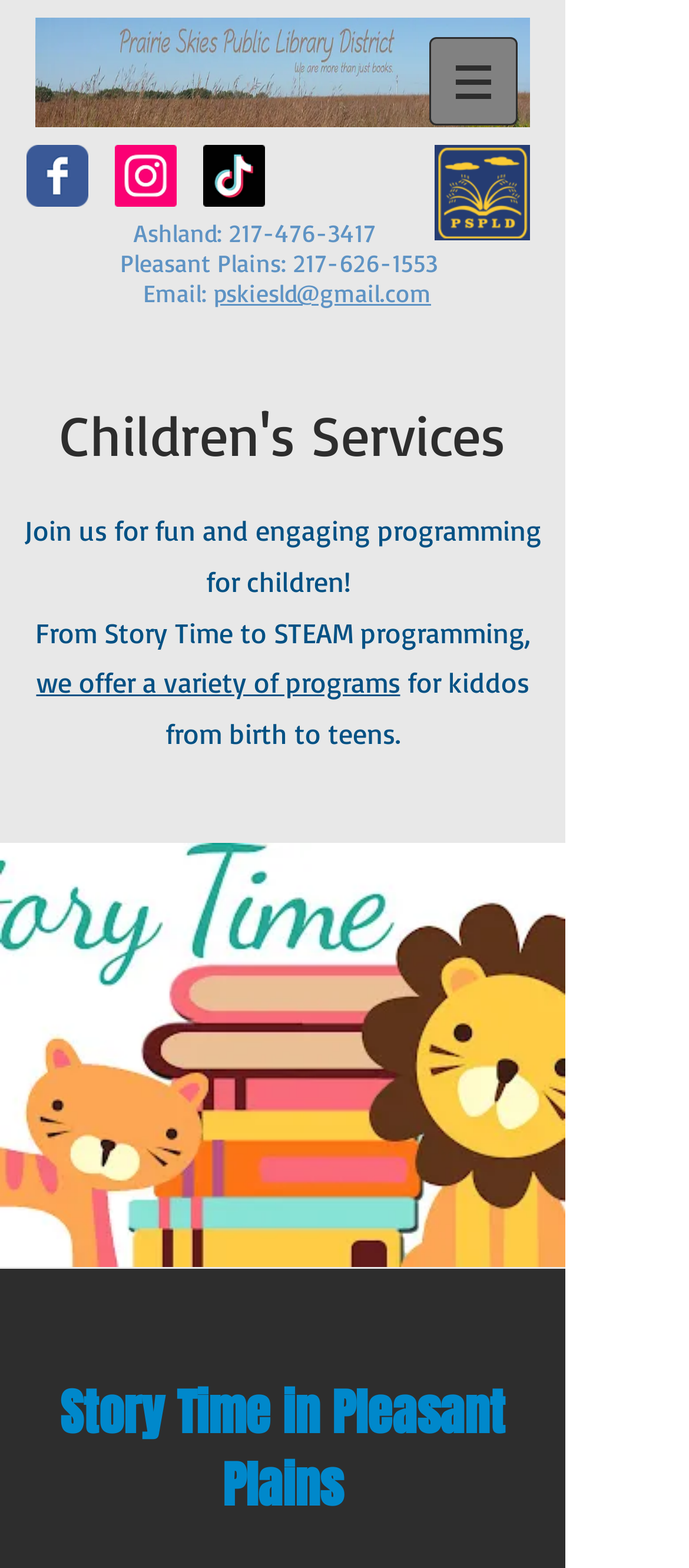Please determine the bounding box coordinates of the section I need to click to accomplish this instruction: "Read about Story Time in Pleasant Plains".

[0.051, 0.878, 0.769, 0.97]